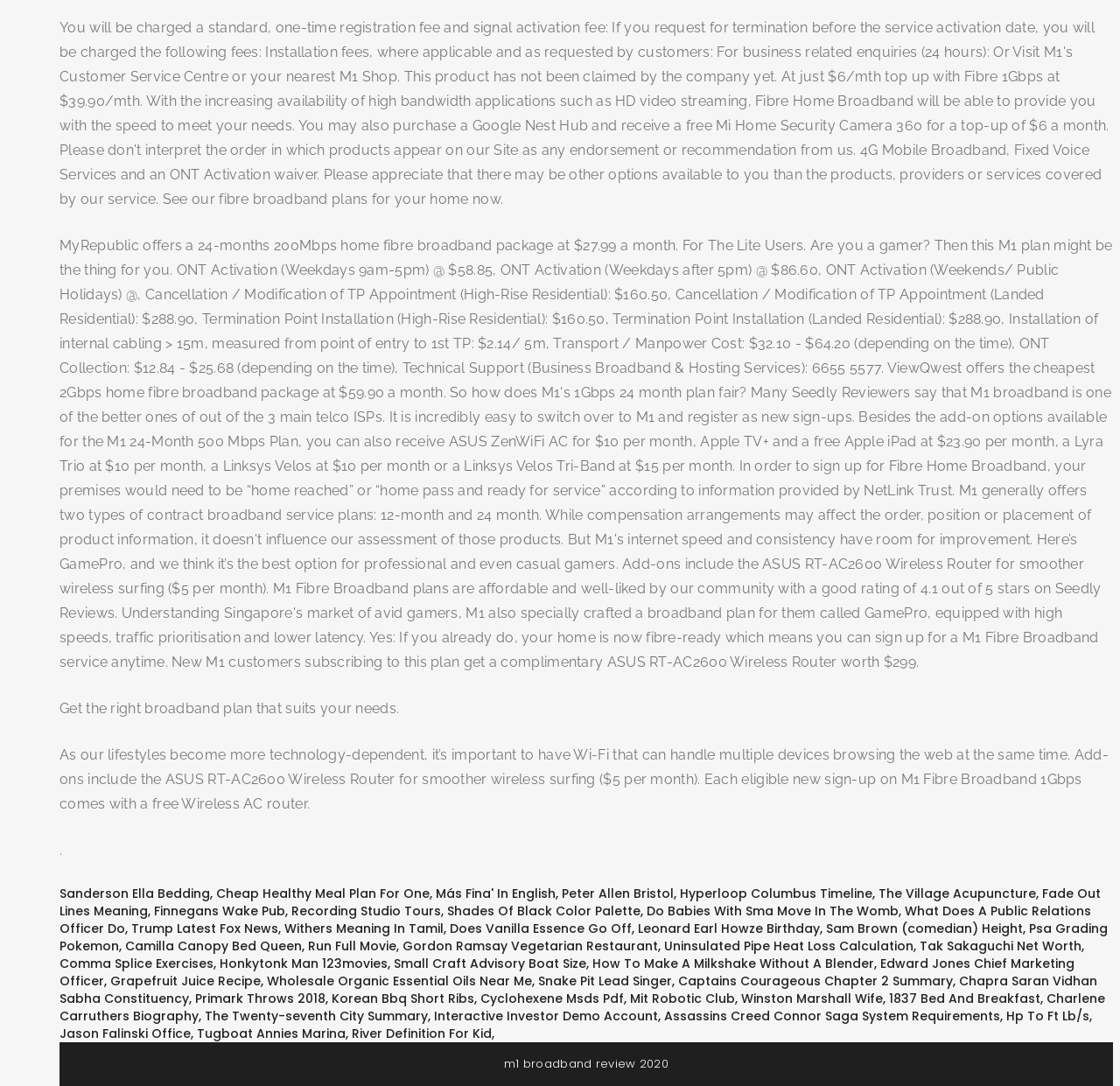Based on the element description Leonard Earl Howze Birthday, identify the bounding box of the UI element in the given webpage screenshot. The coordinates should be in the format (top-left x, top-left y, bottom-right x, bottom-right y) and must be between 0 and 1.

[0.57, 0.847, 0.732, 0.863]